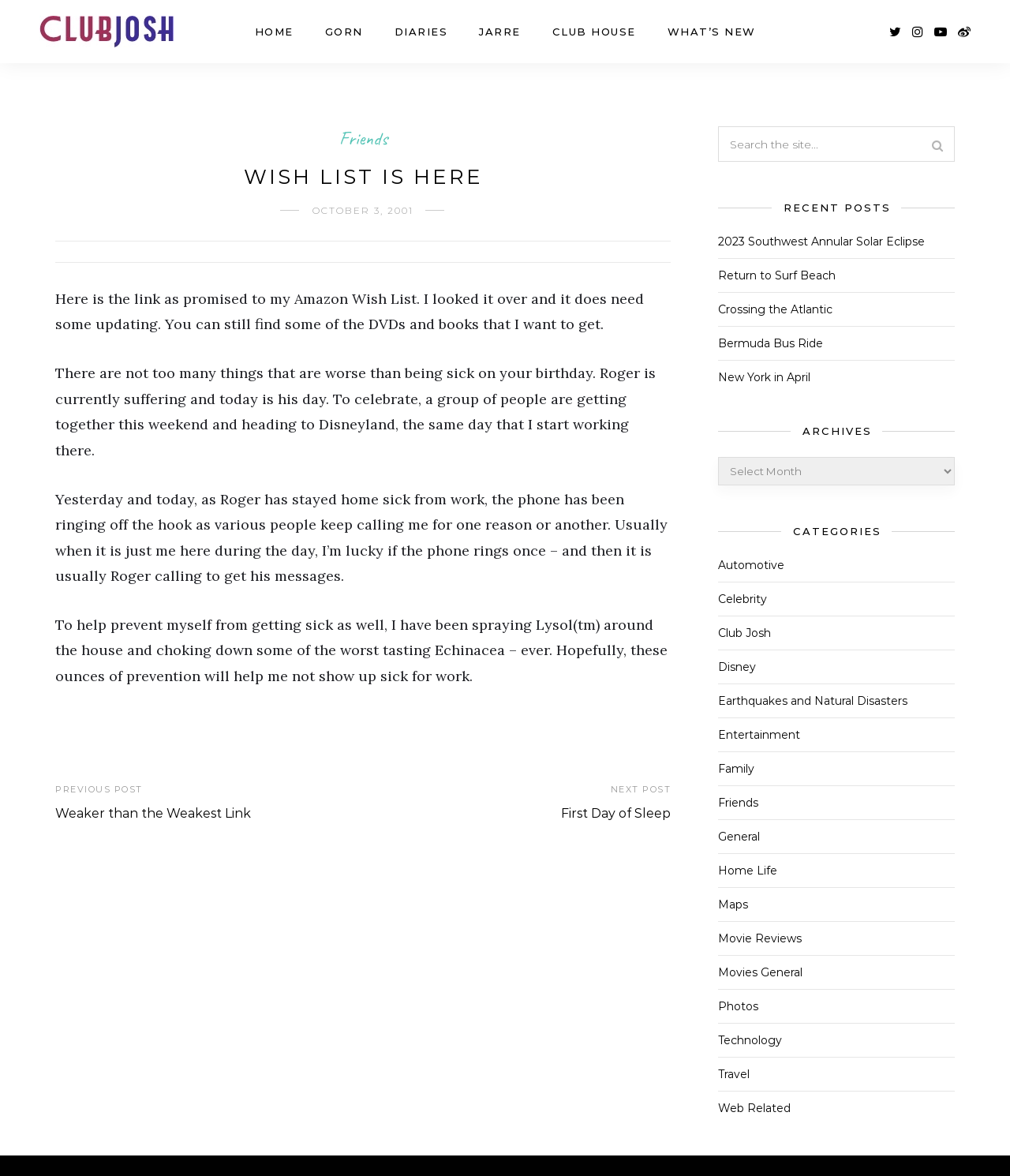Please find the bounding box coordinates (top-left x, top-left y, bottom-right x, bottom-right y) in the screenshot for the UI element described as follows: email us

None